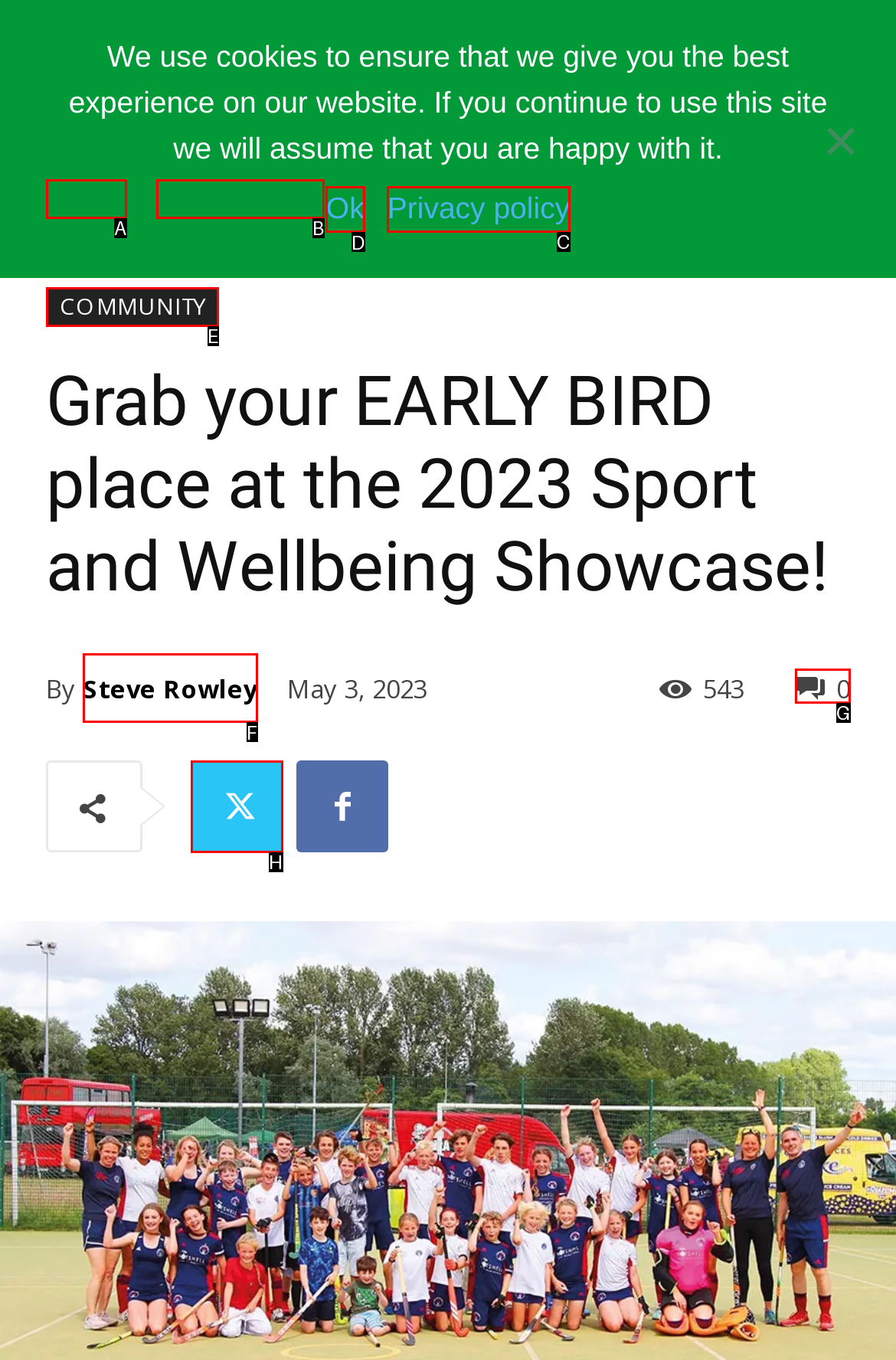Determine the HTML element to click for the instruction: Click the Ok button.
Answer with the letter corresponding to the correct choice from the provided options.

D